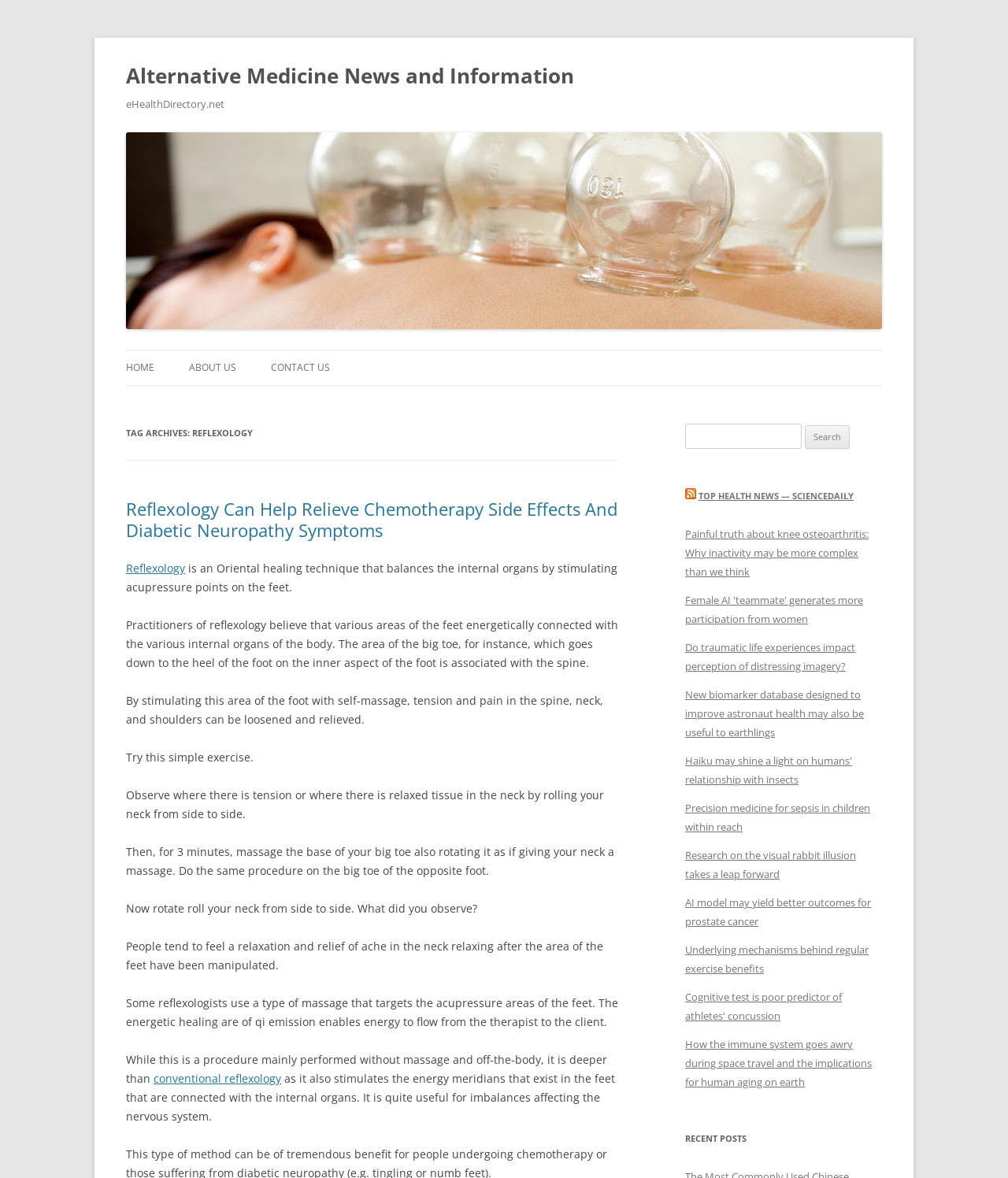Identify the bounding box coordinates of the region that should be clicked to execute the following instruction: "Read the news about 'Painful truth about knee osteoarthritis: Why inactivity may be more complex than we think'".

[0.68, 0.447, 0.862, 0.492]